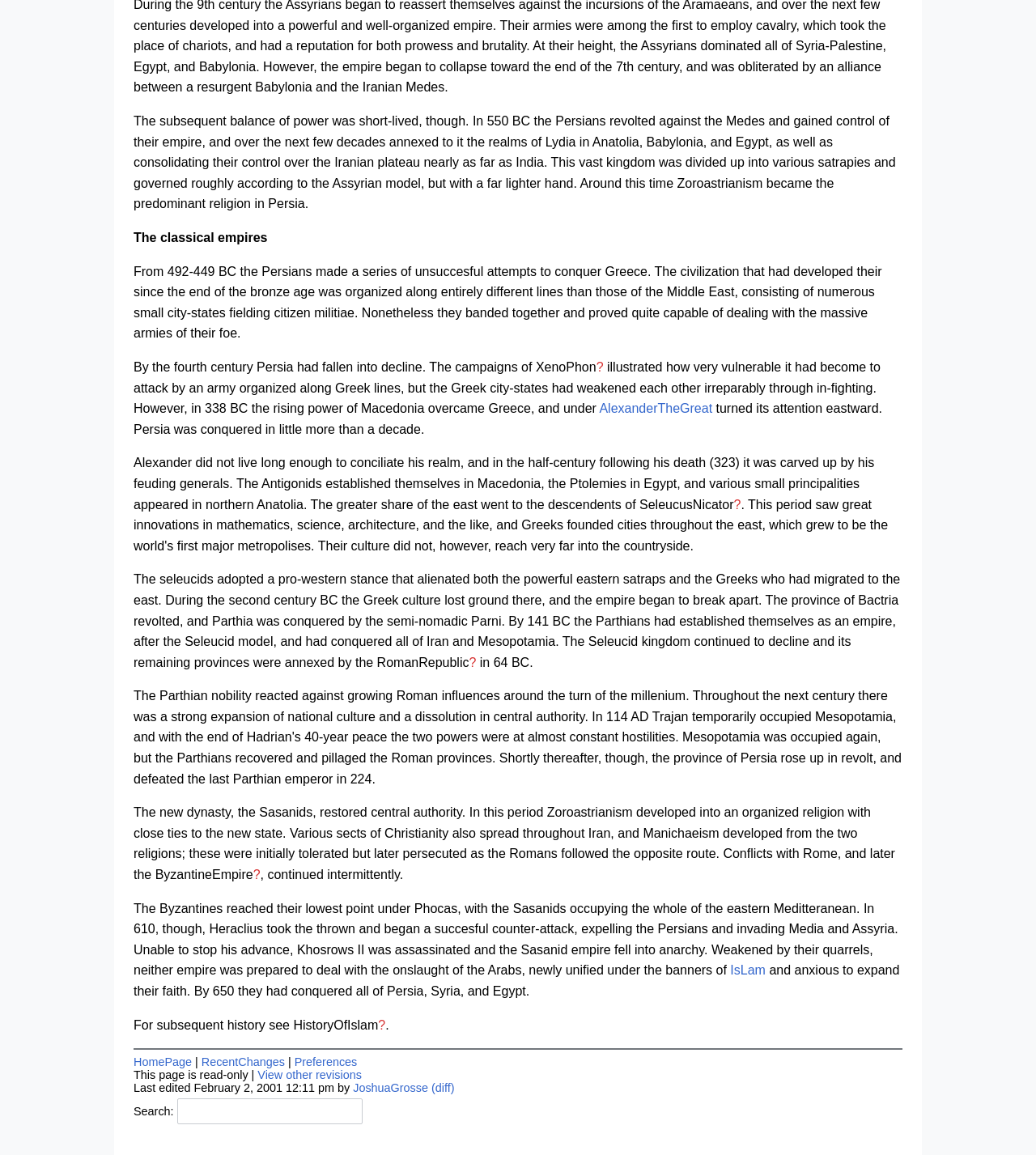Who conquered Greece in 338 BC?
Based on the visual, give a brief answer using one word or a short phrase.

Macedonia